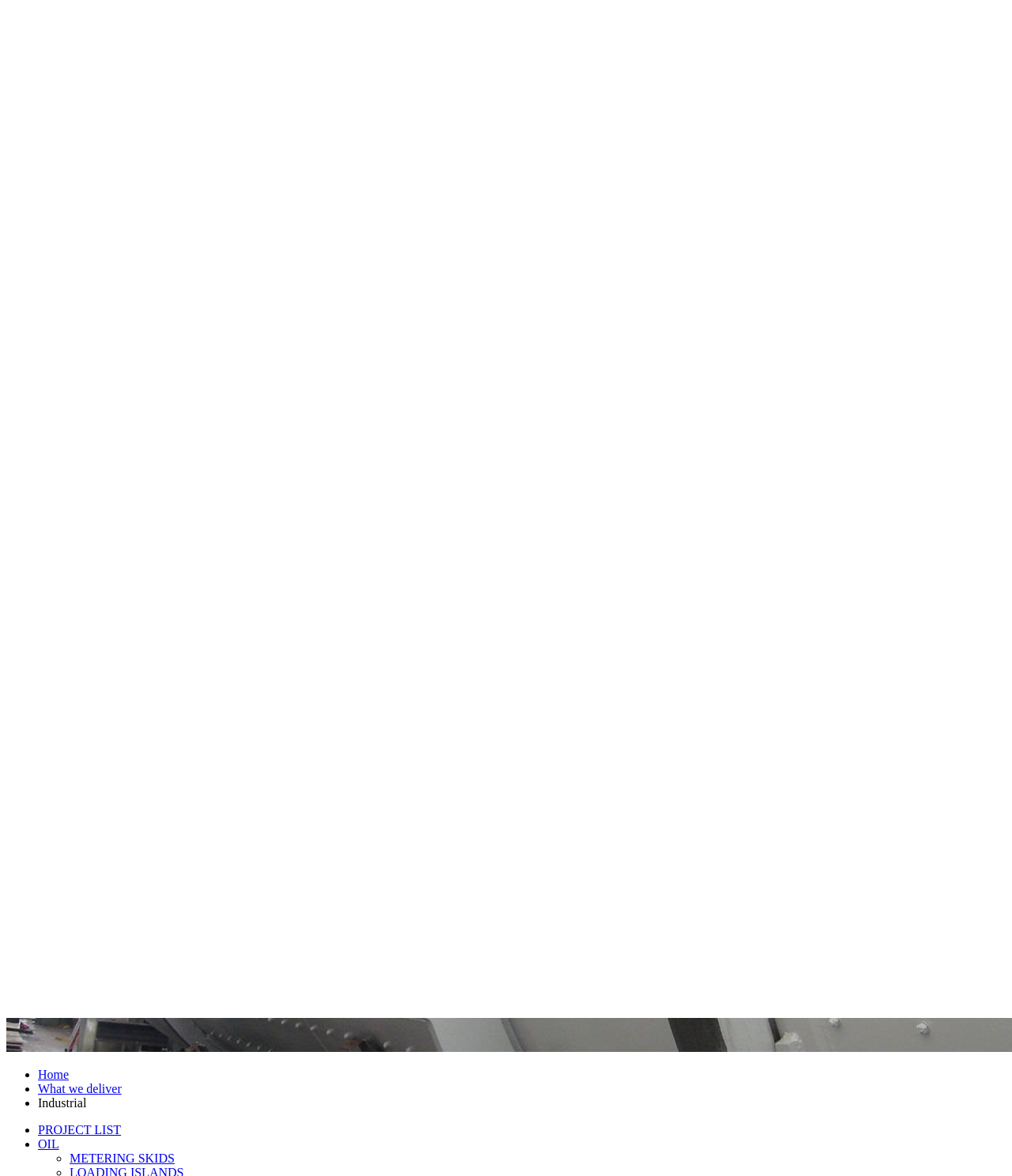What is the purpose of the search bar?
Please use the image to deliver a detailed and complete answer.

The search bar is located in the header section of the webpage, and it is accompanied by a magnifying glass icon. This suggests that the search bar is intended for users to search for specific content within the website.